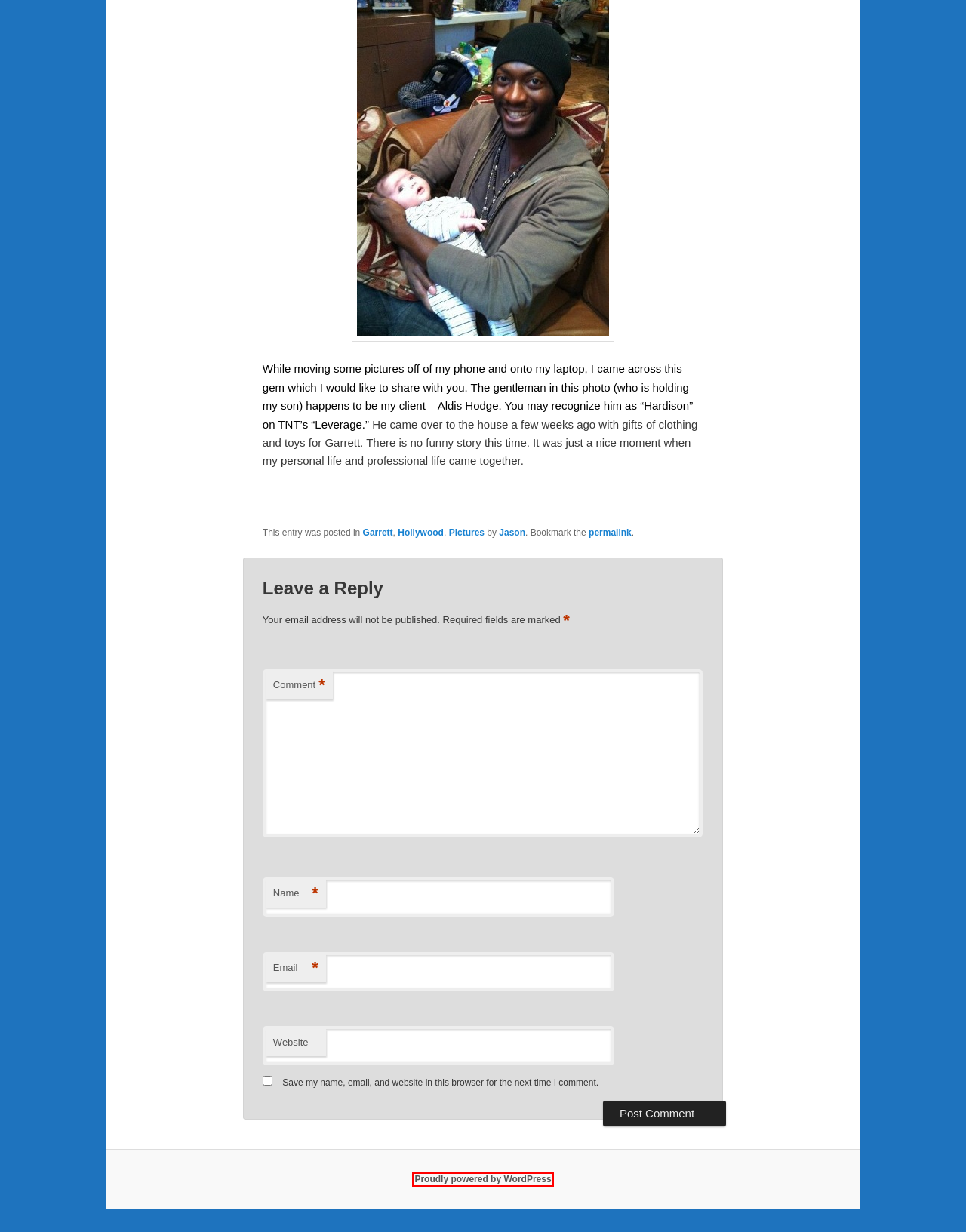You are given a webpage screenshot where a red bounding box highlights an element. Determine the most fitting webpage description for the new page that loads after clicking the element within the red bounding box. Here are the candidates:
A. Pictures Archives - To Live and Dad in LATo Live and Dad in LA
B. To Live and Dad in LA - Adventures in Being A DadTo Live and Dad in LA | Adventures in Being A Dad
C. I Cannot Un-See What I Have Seen - To Live and Dad in LATo Live and Dad in LA
D. About - To Live and Dad in LATo Live and Dad in LA
E. Garrett Archives - To Live and Dad in LATo Live and Dad in LA
F. Hollywood Archives - To Live and Dad in LATo Live and Dad in LA
G. Jason, Author at To Live and Dad in LATo Live and Dad in LA
H. Blog Tool, Publishing Platform, and CMS – WordPress.org

H